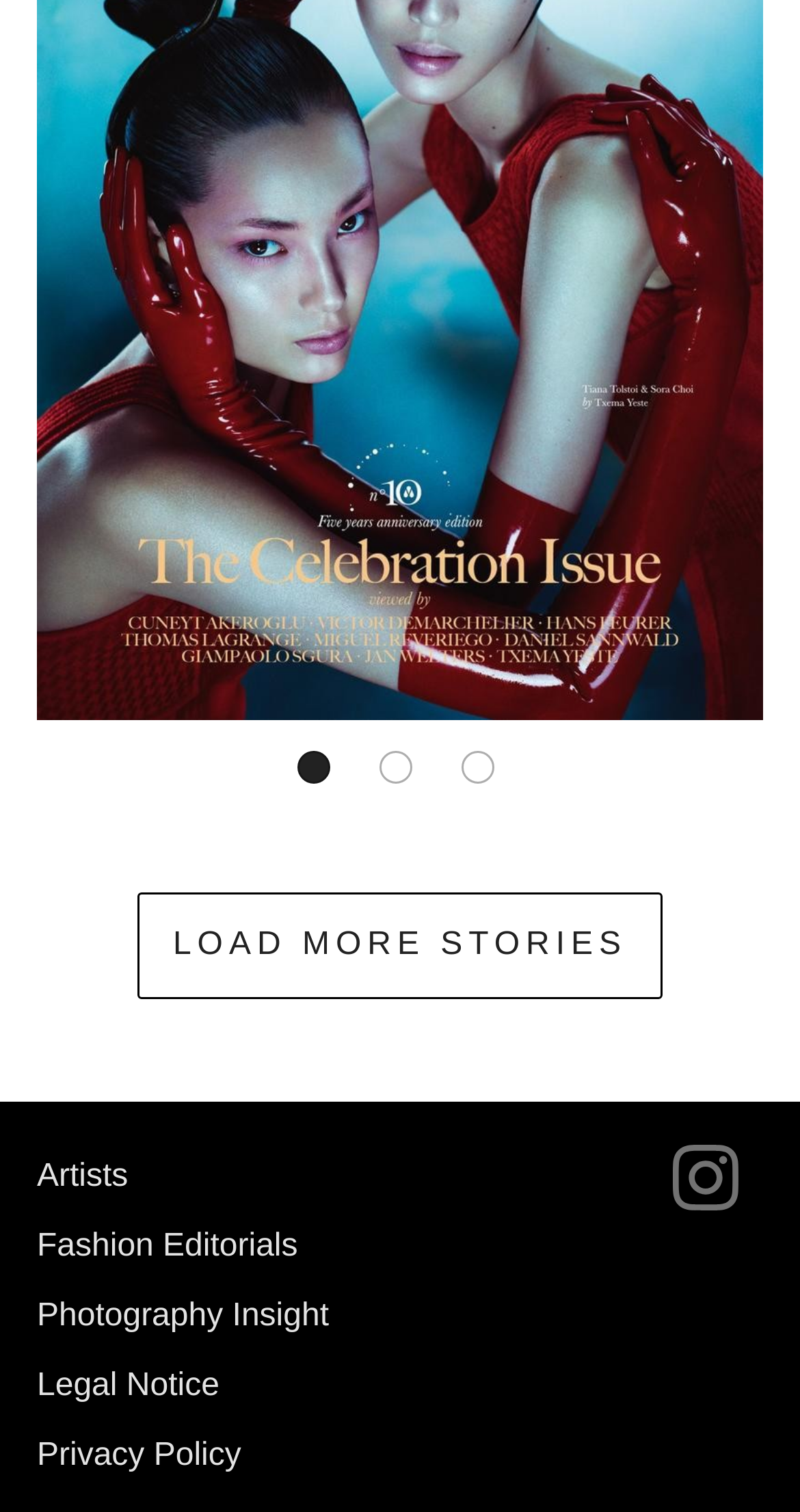Identify and provide the bounding box for the element described by: "Load More Stories".

[0.173, 0.59, 0.827, 0.66]